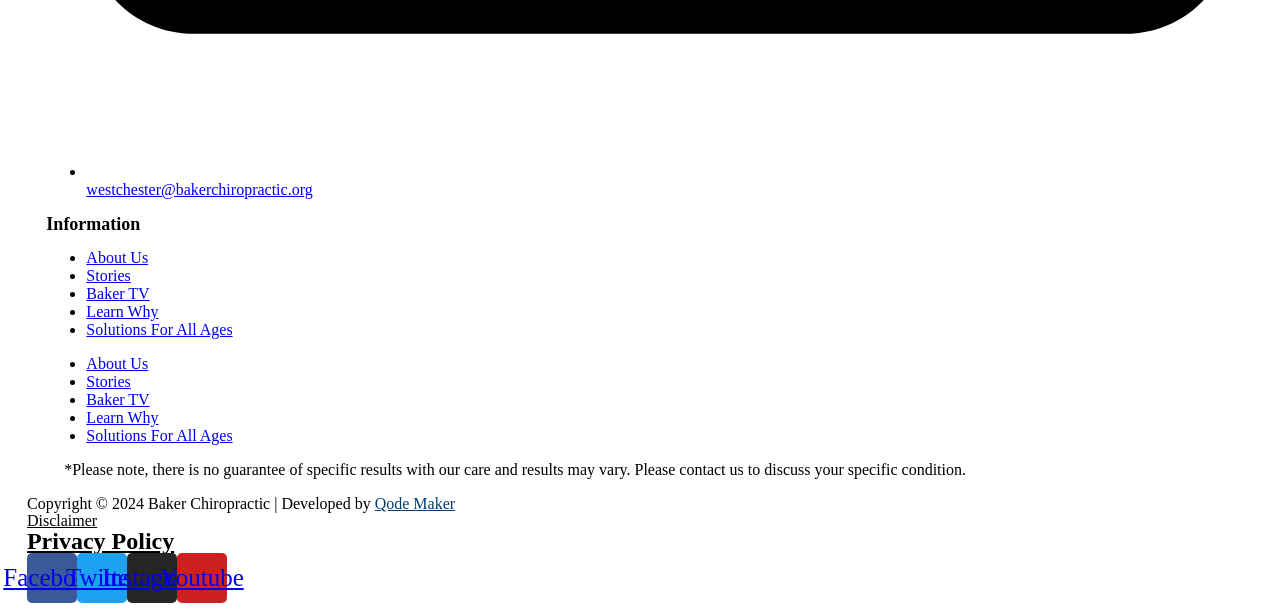What is the disclaimer mentioned at the bottom of the webpage?
Using the image, provide a concise answer in one word or a short phrase.

No guarantee of specific results